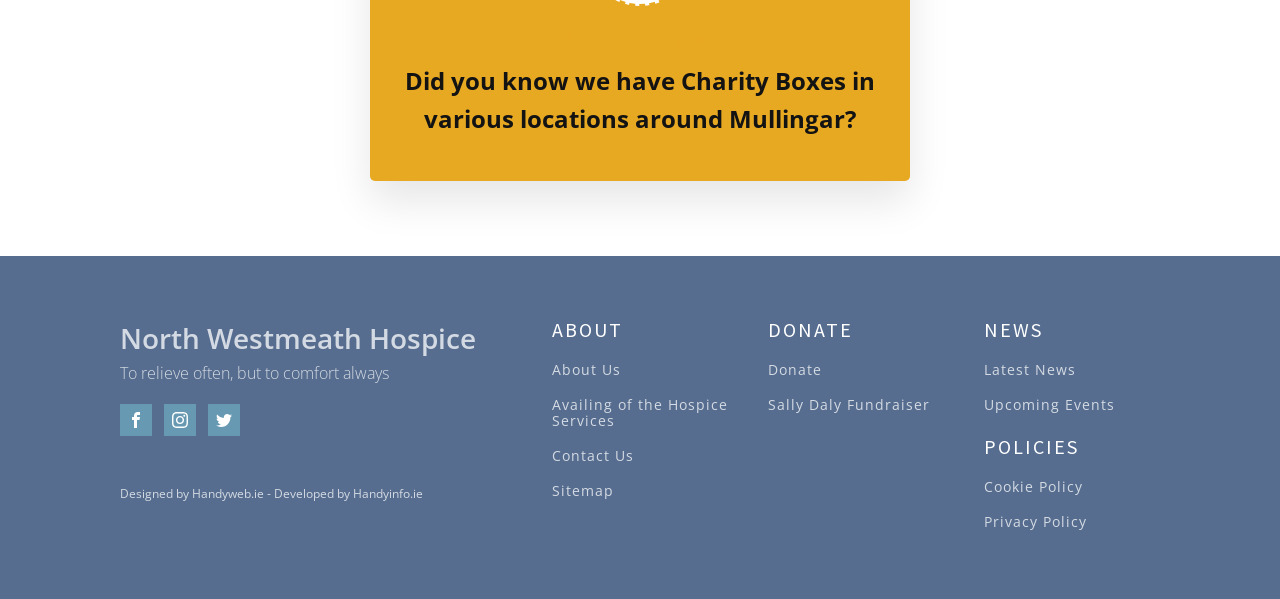Provide the bounding box coordinates of the UI element that matches the description: "Sally Daly Fundraiser".

[0.6, 0.663, 0.727, 0.689]